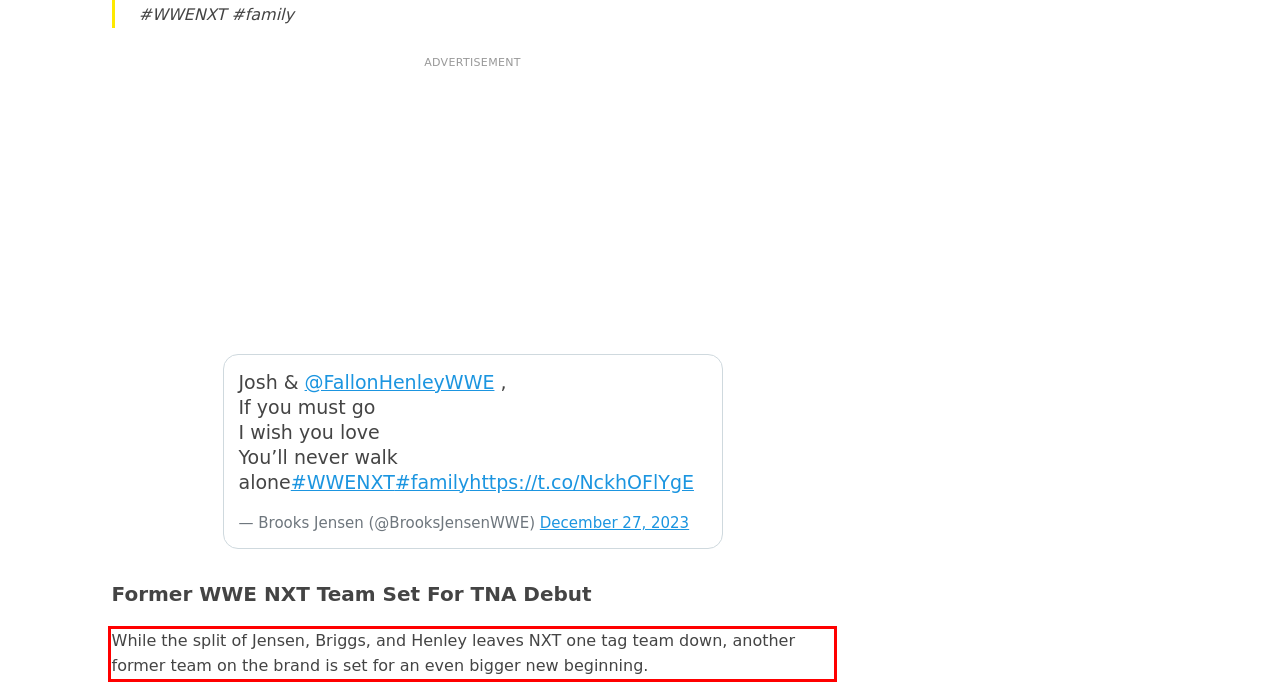In the given screenshot, locate the red bounding box and extract the text content from within it.

While the split of Jensen, Briggs, and Henley leaves NXT one tag team down, another former team on the brand is set for an even bigger new beginning.